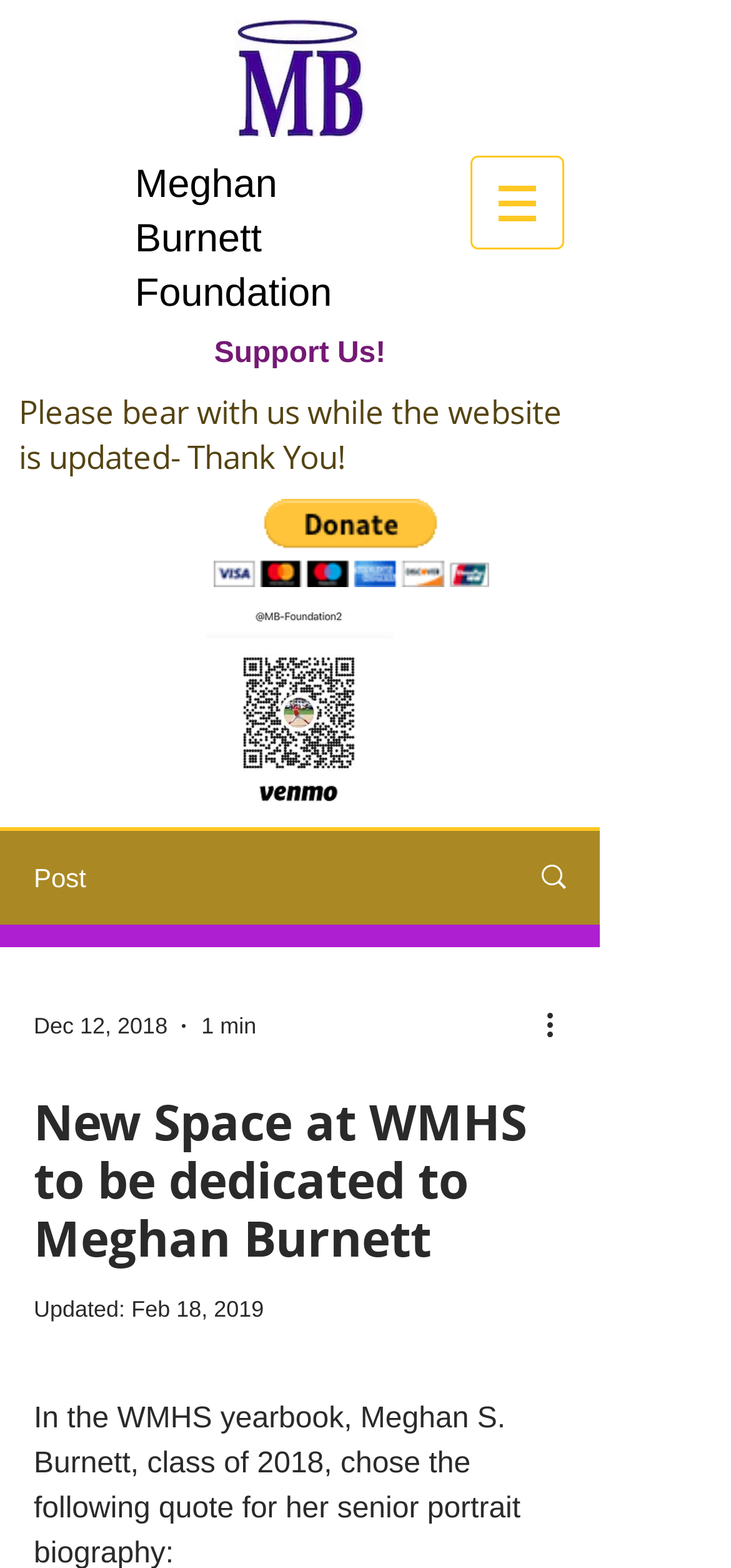Is there a way to donate via Venmo?
Based on the image, answer the question with as much detail as possible.

The webpage has an image '00-MBF Venmo.JPG' which suggests that Venmo is an accepted method of donation. This is further supported by the presence of a button 'Donate via PayPal' which implies that other donation methods, including Venmo, may be available.